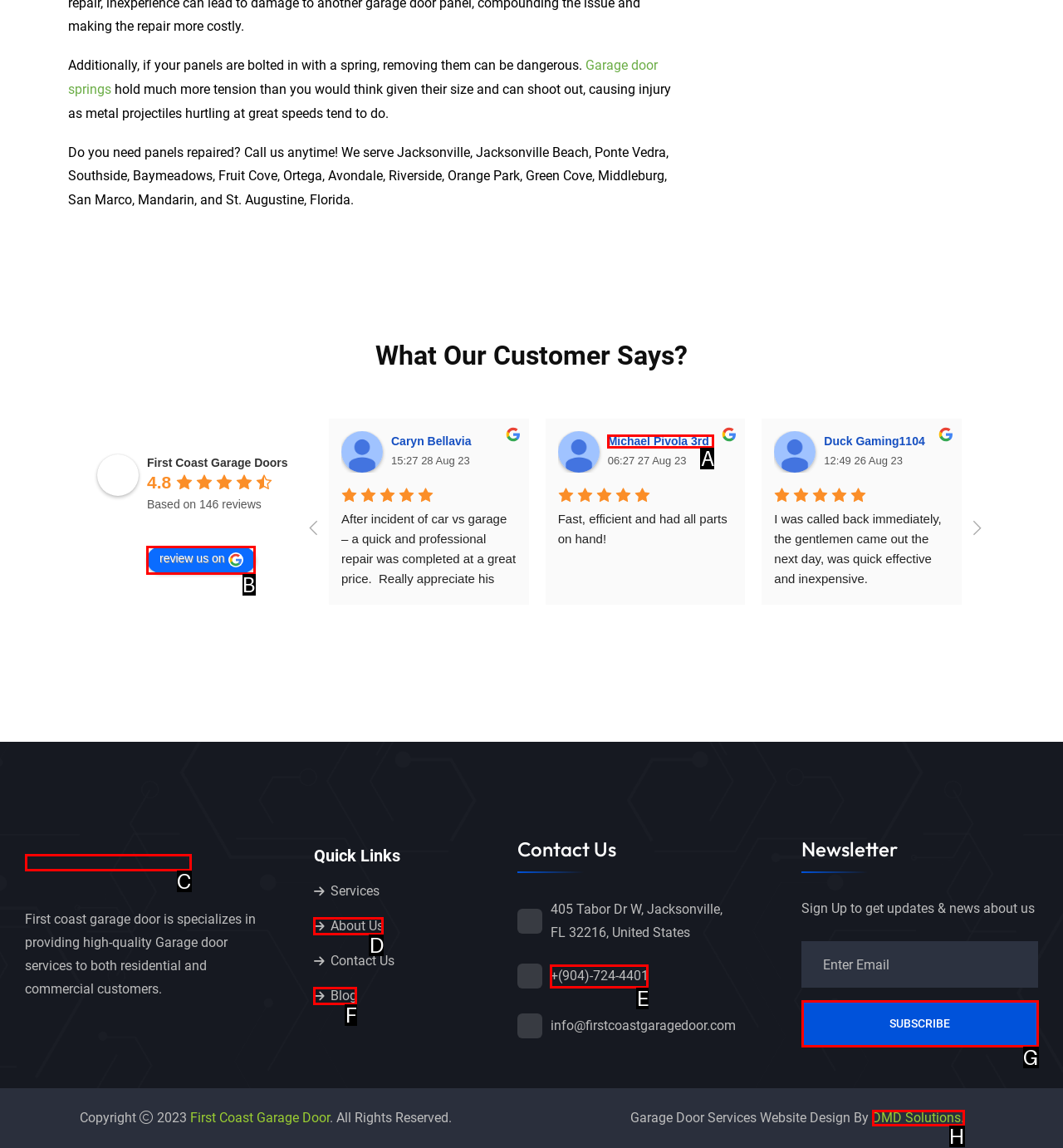Determine the appropriate lettered choice for the task: Review us on Google. Reply with the correct letter.

B